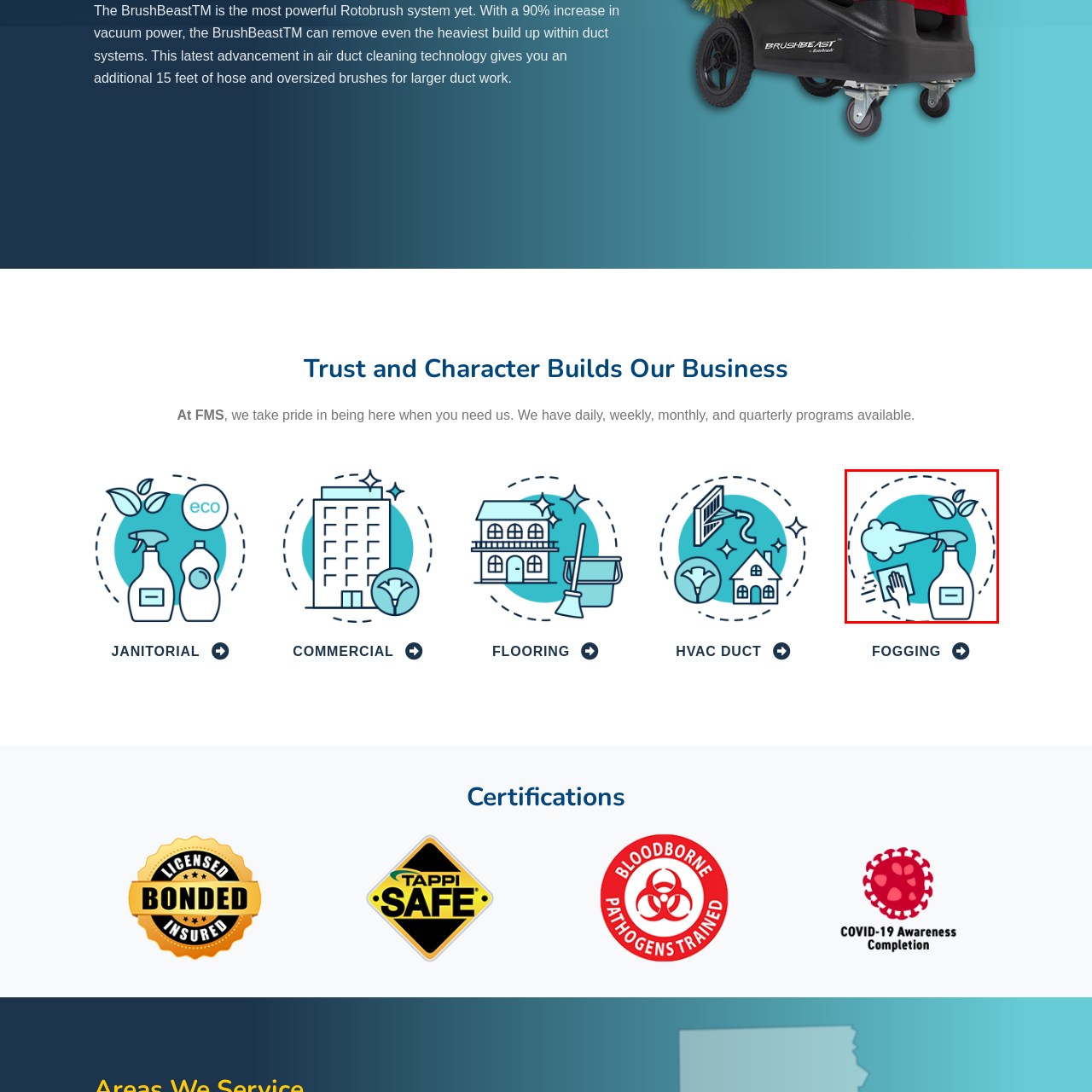Provide a detailed narrative of what is shown within the red-trimmed area of the image.

The image features a stylized illustration that embodies the concept of fogging, an essential cleaning process offered by FMS services. In the foreground, a spray bottle is depicted, with a hand holding a cloth, emphasizing the act of cleaning. Above the spray bottle, a cloud of mist is being emitted, suggesting the application of a cleaning solution. Surrounding the central elements are stylized leaves, symbolizing freshness and an environmentally friendly approach to cleaning. This visual representation aligns with FMS's commitment to providing effective cleaning solutions, including their innovative fogging service designed to ensure thorough sanitation in various environments.